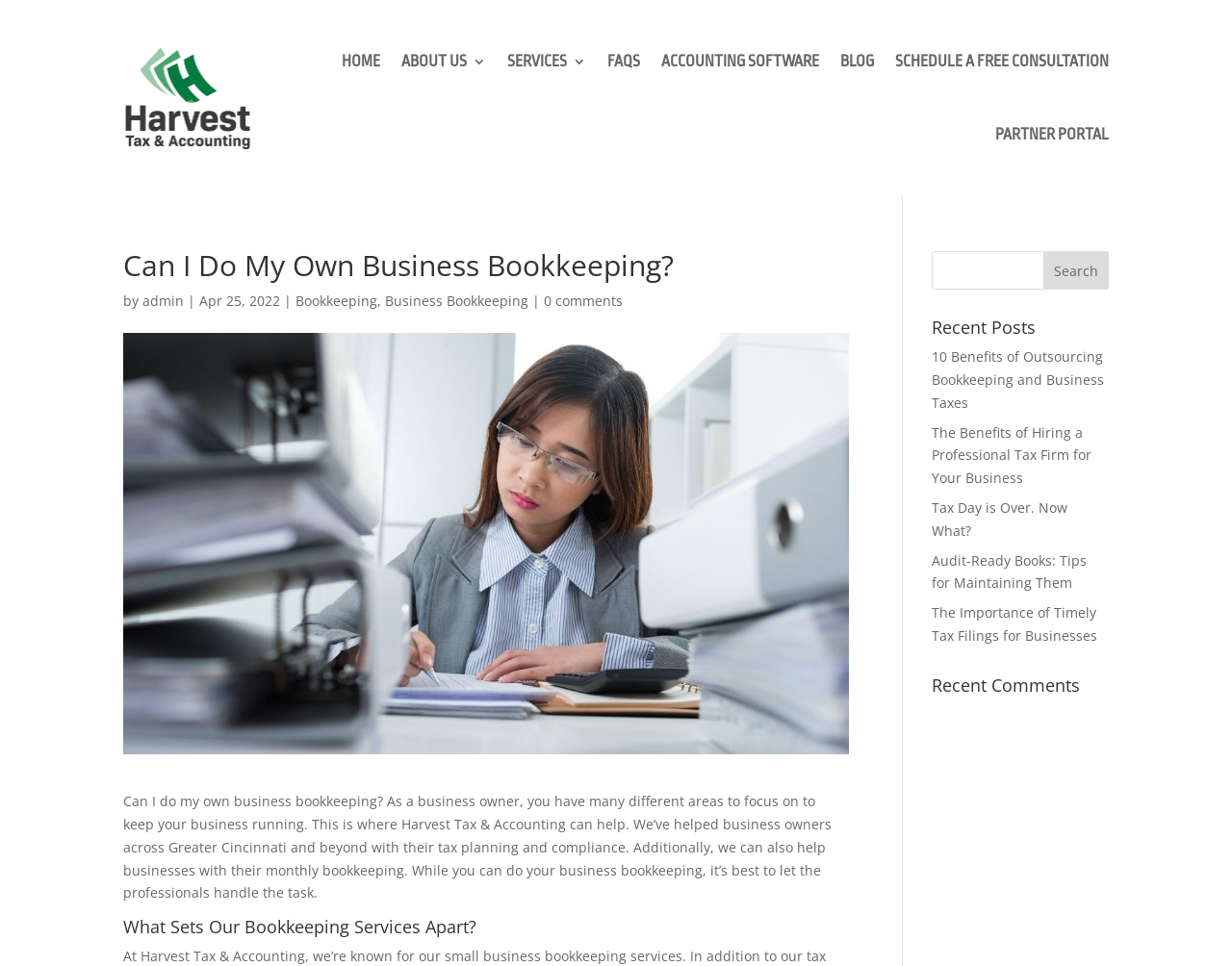Pinpoint the bounding box coordinates of the clickable element needed to complete the instruction: "Learn more about bookkeeping services". The coordinates should be provided as four float numbers between 0 and 1: [left, top, right, bottom].

[0.24, 0.302, 0.306, 0.321]